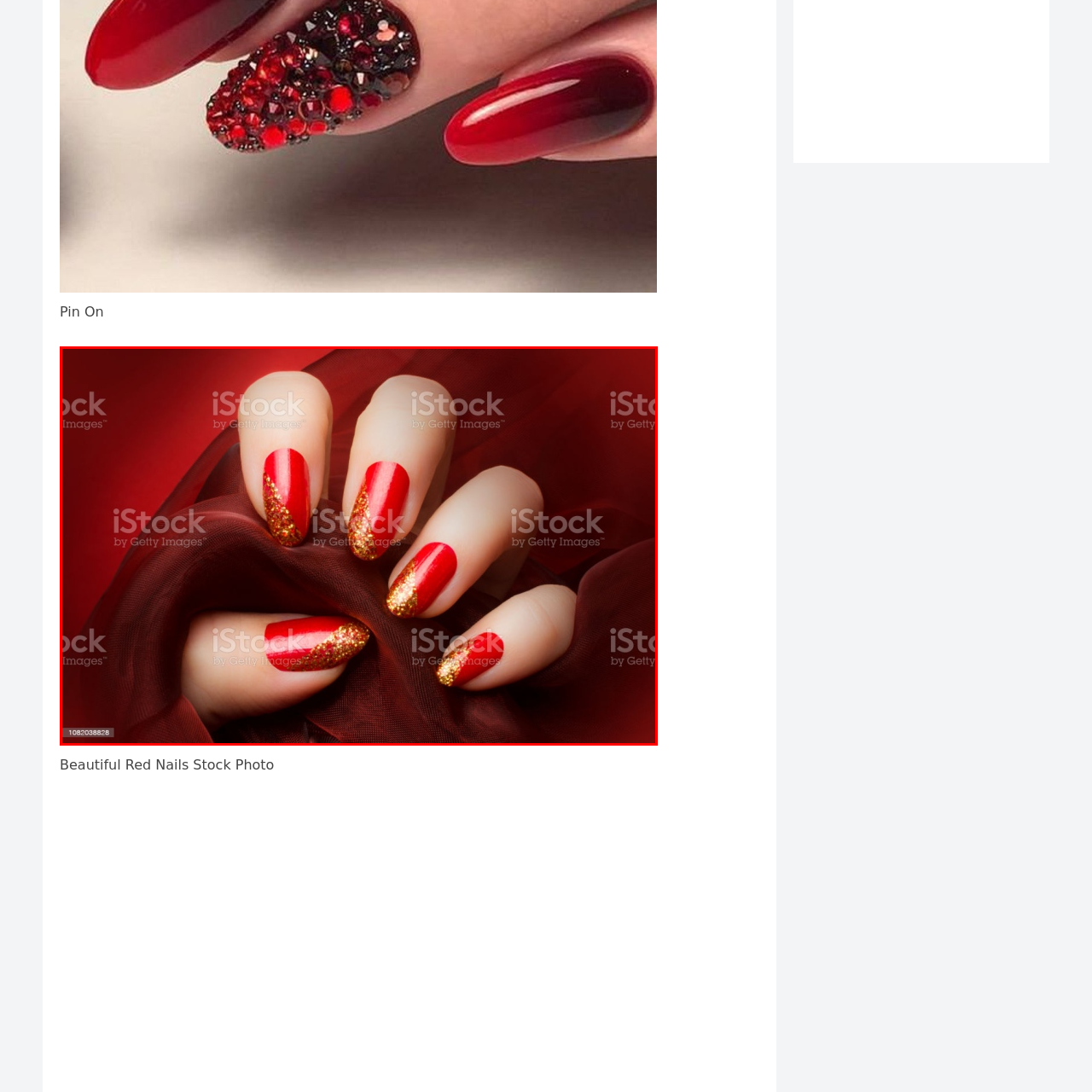Examine the picture highlighted with a red border, What is the purpose of the soft lighting? Please respond with a single word or phrase.

To enhance vibrancy